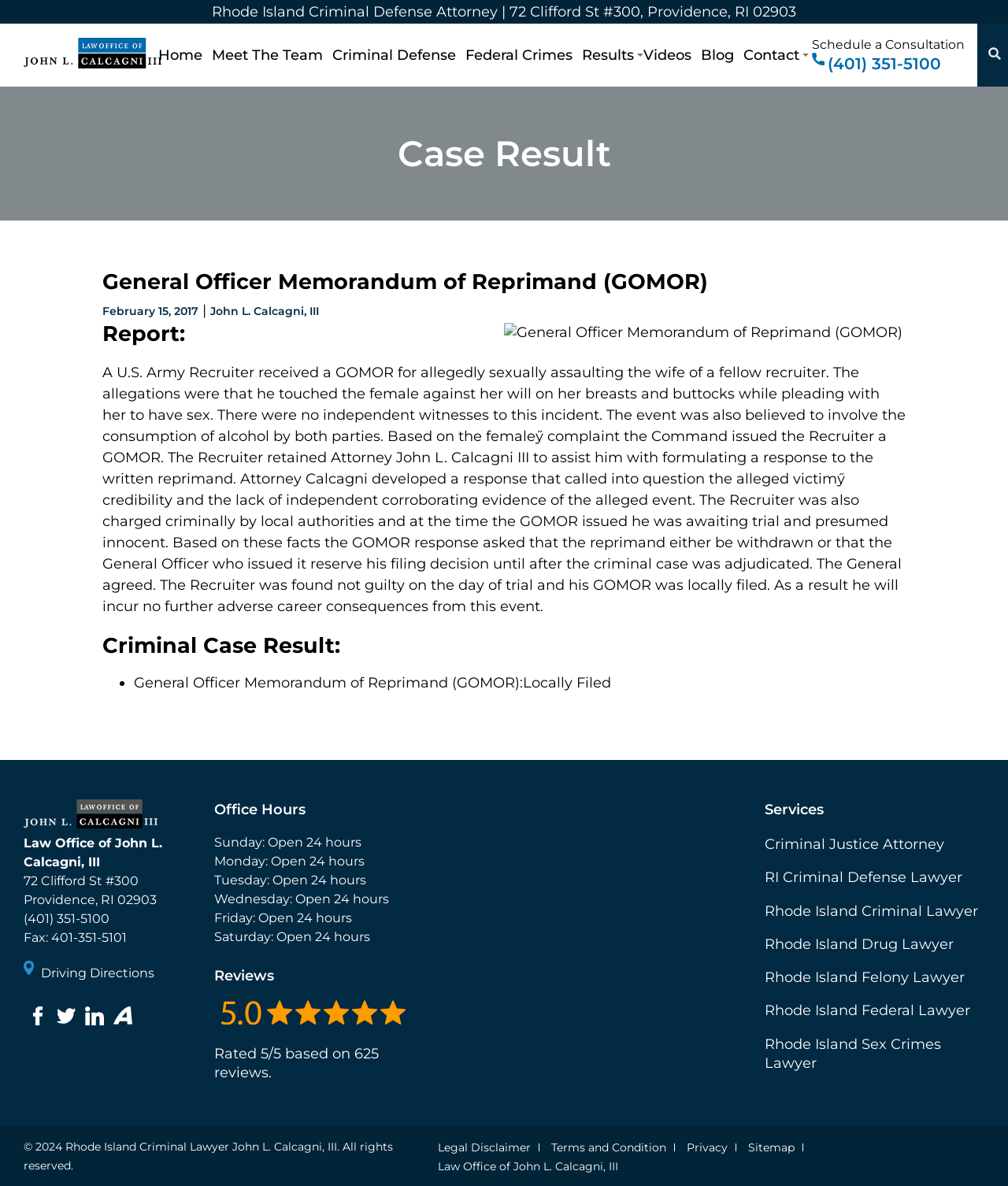Can you specify the bounding box coordinates for the region that should be clicked to fulfill this instruction: "Click the 'Home' link".

[0.157, 0.039, 0.2, 0.054]